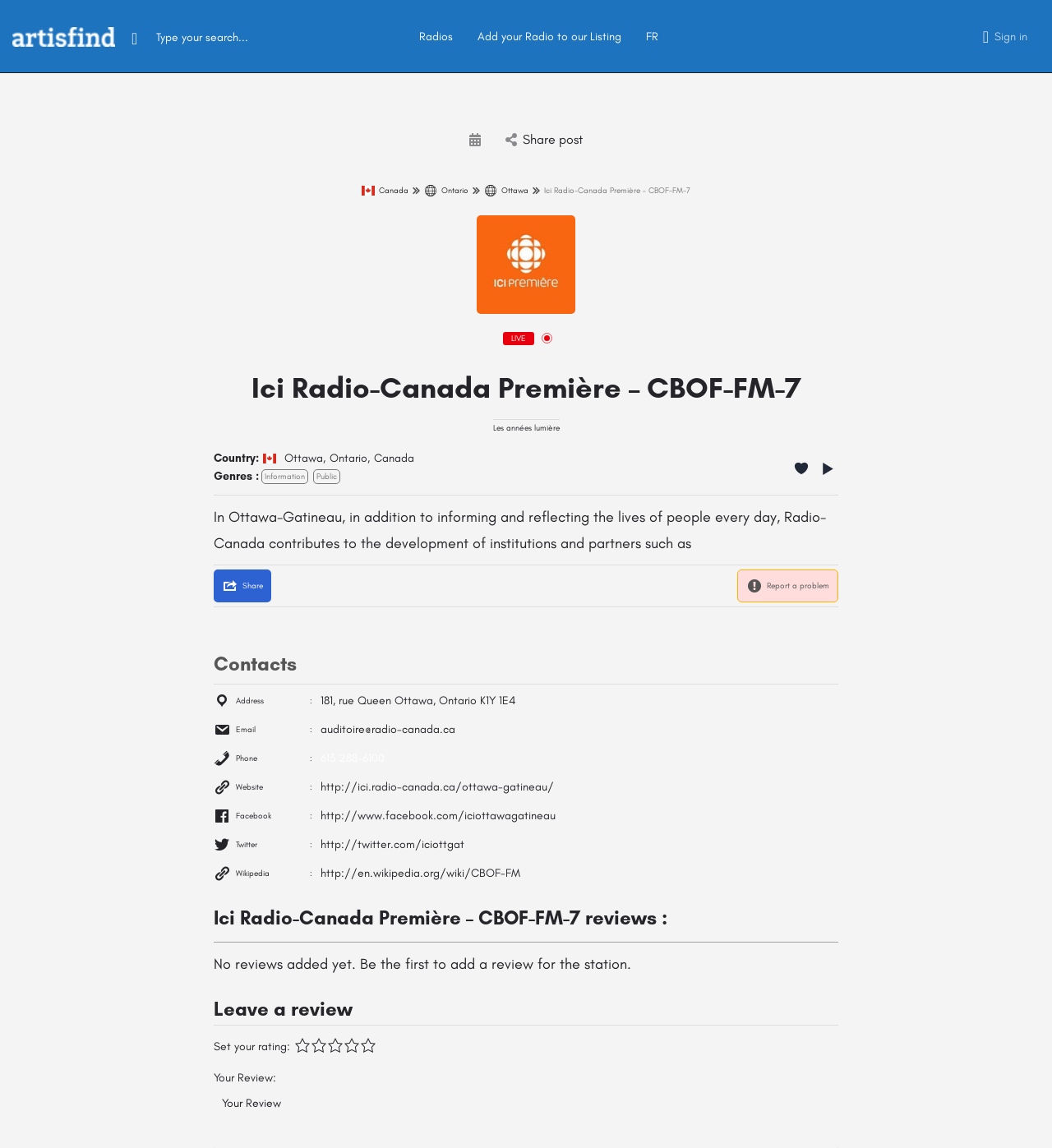What is the name of the radio station?
Refer to the image and give a detailed answer to the query.

The name of the radio station can be found in the heading element with the text 'Ici Radio-Canada Première – CBOF-FM-7' which is located at the top of the webpage.